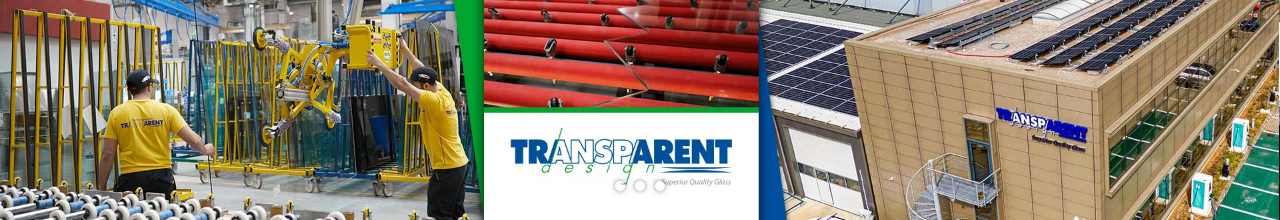Utilize the information from the image to answer the question in detail:
What is the name of the company?

The company's logo is centrally located in the image, and the caption mentions that it emphasizes their commitment to superior quality glass, alongside the tagline capturing their expertise in the industry.